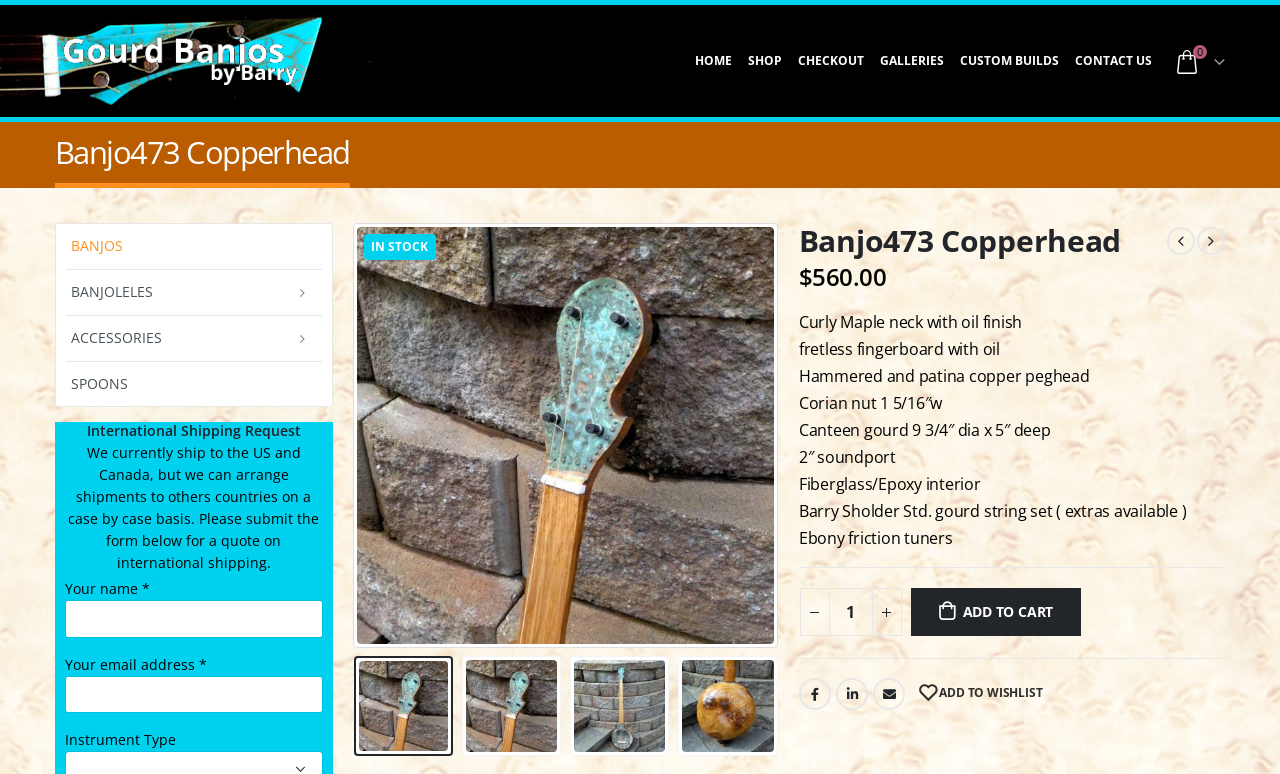Provide a short answer using a single word or phrase for the following question: 
What is the material of the neck?

Curly Maple